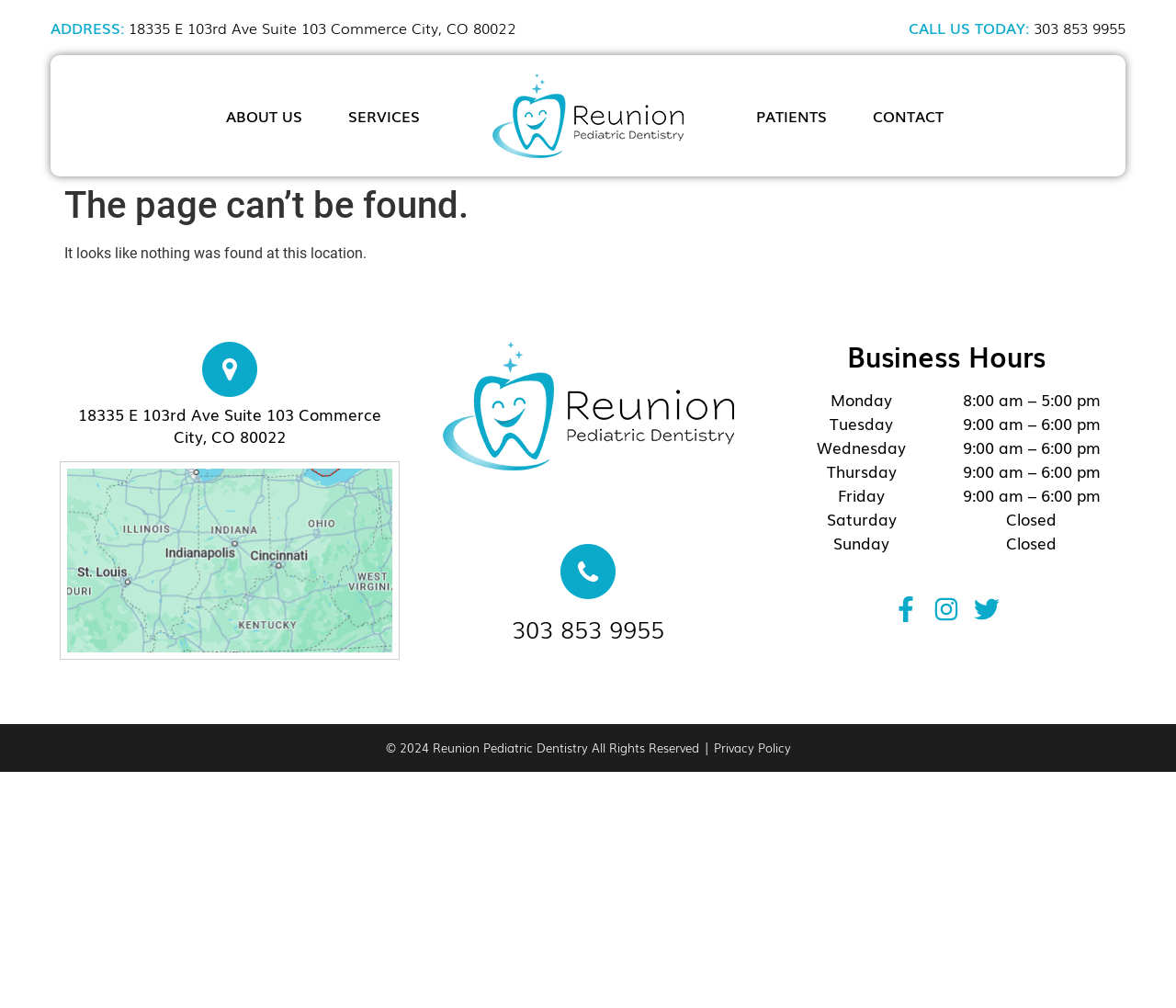What are the business hours on Monday?
Look at the image and provide a short answer using one word or a phrase.

8:00 am – 5:00 pm